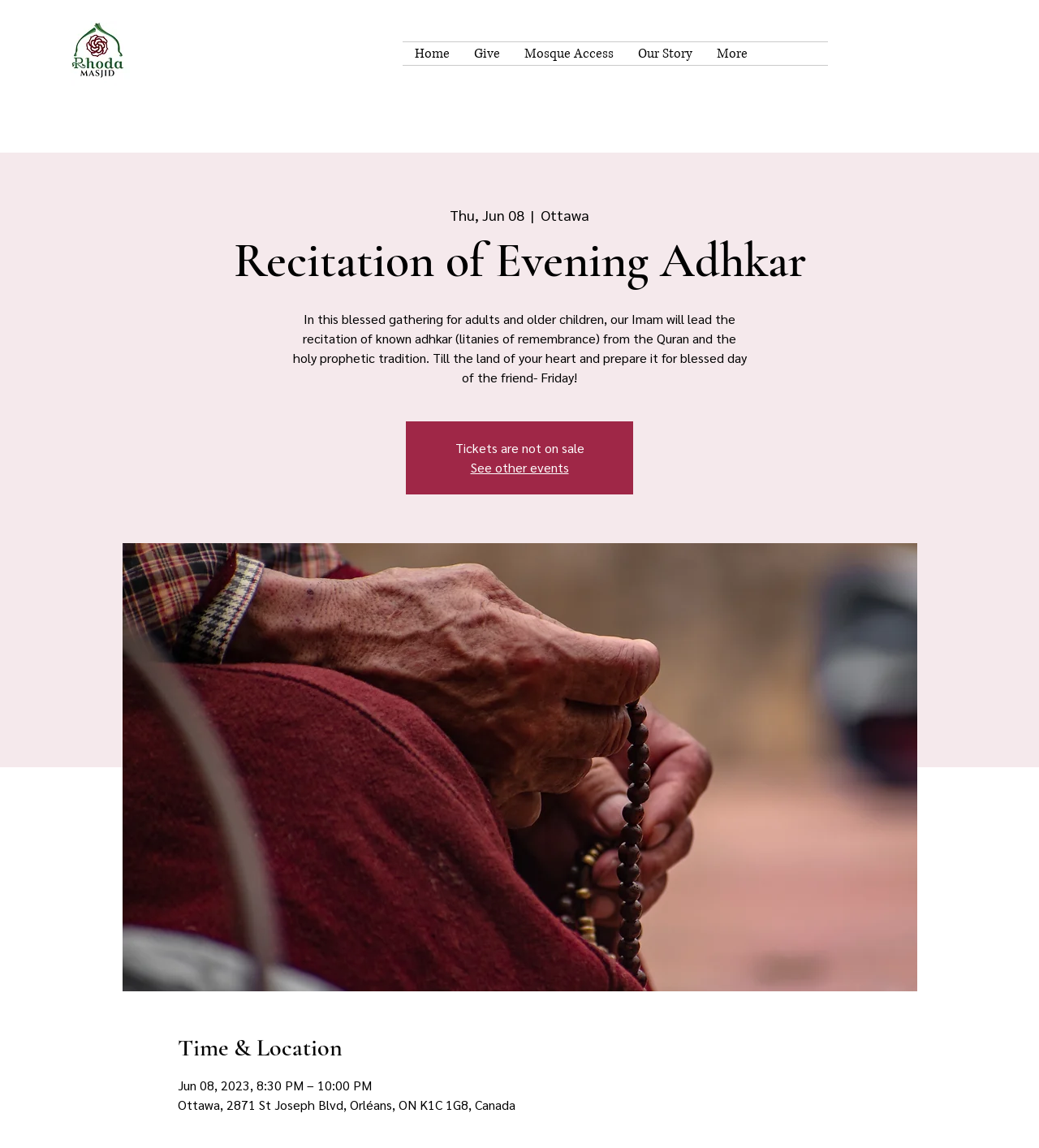Describe all visible elements and their arrangement on the webpage.

This webpage appears to be an event page for the "Recitation of Evening Adhkar" at the Rhoda Masjid. At the top left corner, there is a logo of the Rhoda Masjid, featuring a rose and a green dome, which alludes to Prophet Muhammad and his green dome and Islam. 

Below the logo, there is a navigation menu with links to "Home", "Give", "Mosque Access", "Our Story", and "More". The "More" dropdown menu contains additional information, including the current date and location, "Thu, Jun 08" and "Ottawa", respectively.

The main content of the page is divided into two sections. The first section has a heading "Recitation of Evening Adhkar" and a paragraph describing the event, where the Imam will lead the recitation of known adhkar from the Quran and the holy prophetic tradition. 

Below this section, there is a notice stating "Tickets are not on sale" and a link to "See other events". On the right side of this section, there is a large image related to the event, taking up most of the page's width.

The second section has a heading "Time & Location" and provides the details of the event, including the date, time, and address: "Jun 08, 2023, 8:30 PM – 10:00 PM" at "Ottawa, 2871 St Joseph Blvd, Orléans, ON K1C 1G8, Canada".